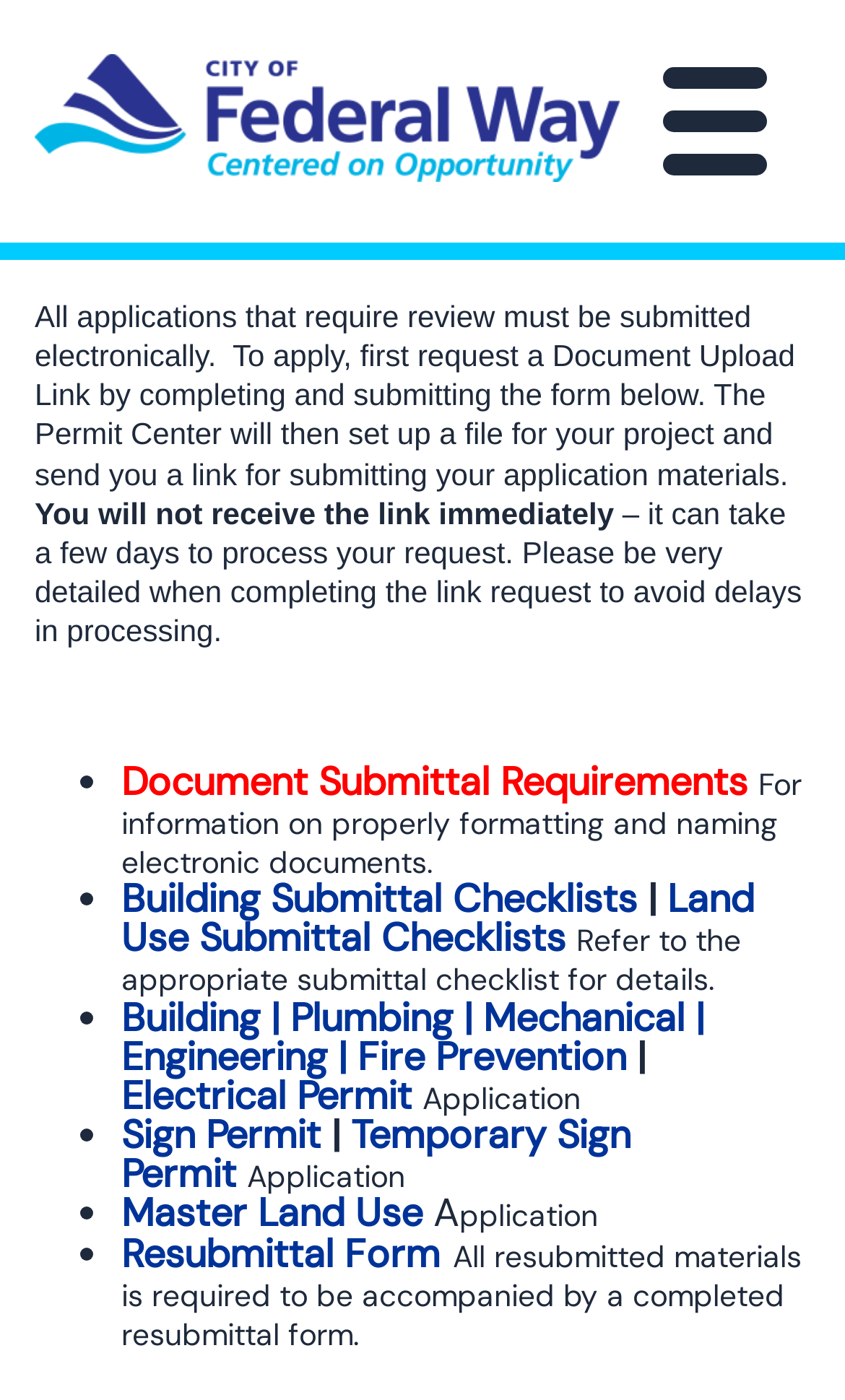Can you specify the bounding box coordinates for the region that should be clicked to fulfill this instruction: "Access 'Building Submittal Checklists'".

[0.144, 0.624, 0.754, 0.661]